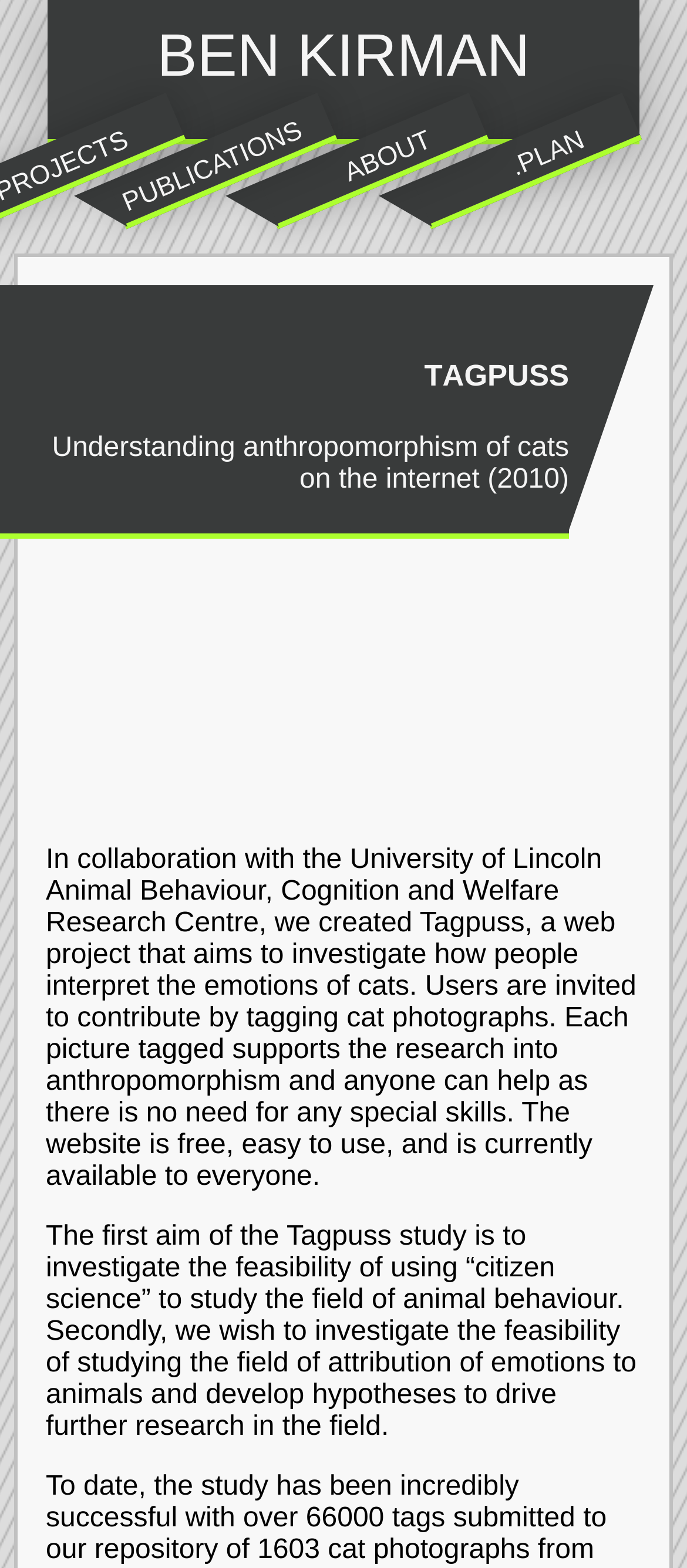What is the second aim of the Tagpuss study?
From the screenshot, provide a brief answer in one word or phrase.

To investigate attribution of emotions to animals